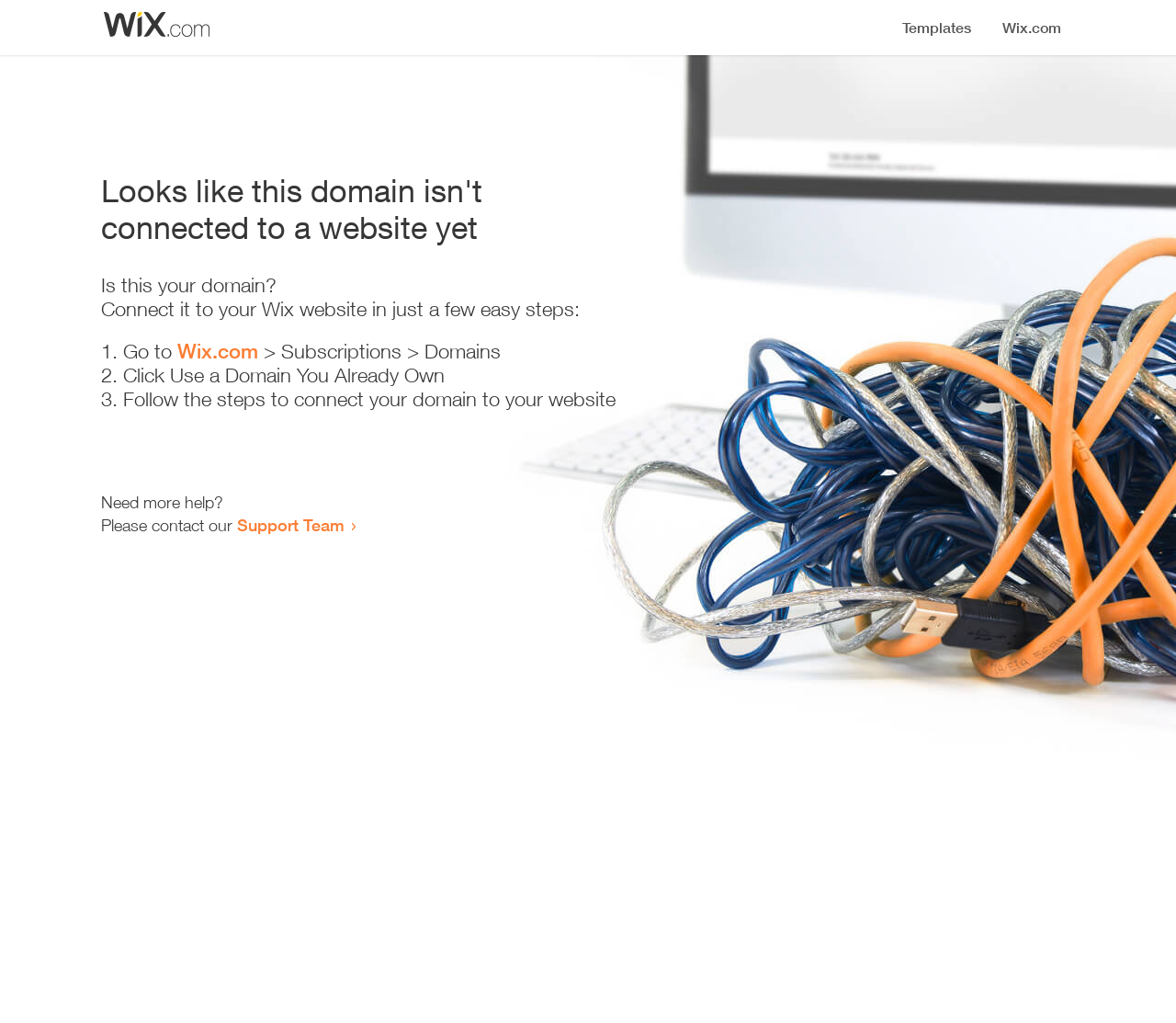With reference to the screenshot, provide a detailed response to the question below:
What should I do to connect my domain?

The webpage provides a series of steps to connect the domain, and the last step is to 'Follow the steps to connect your domain to your website', indicating that users should follow these steps to connect their domain.